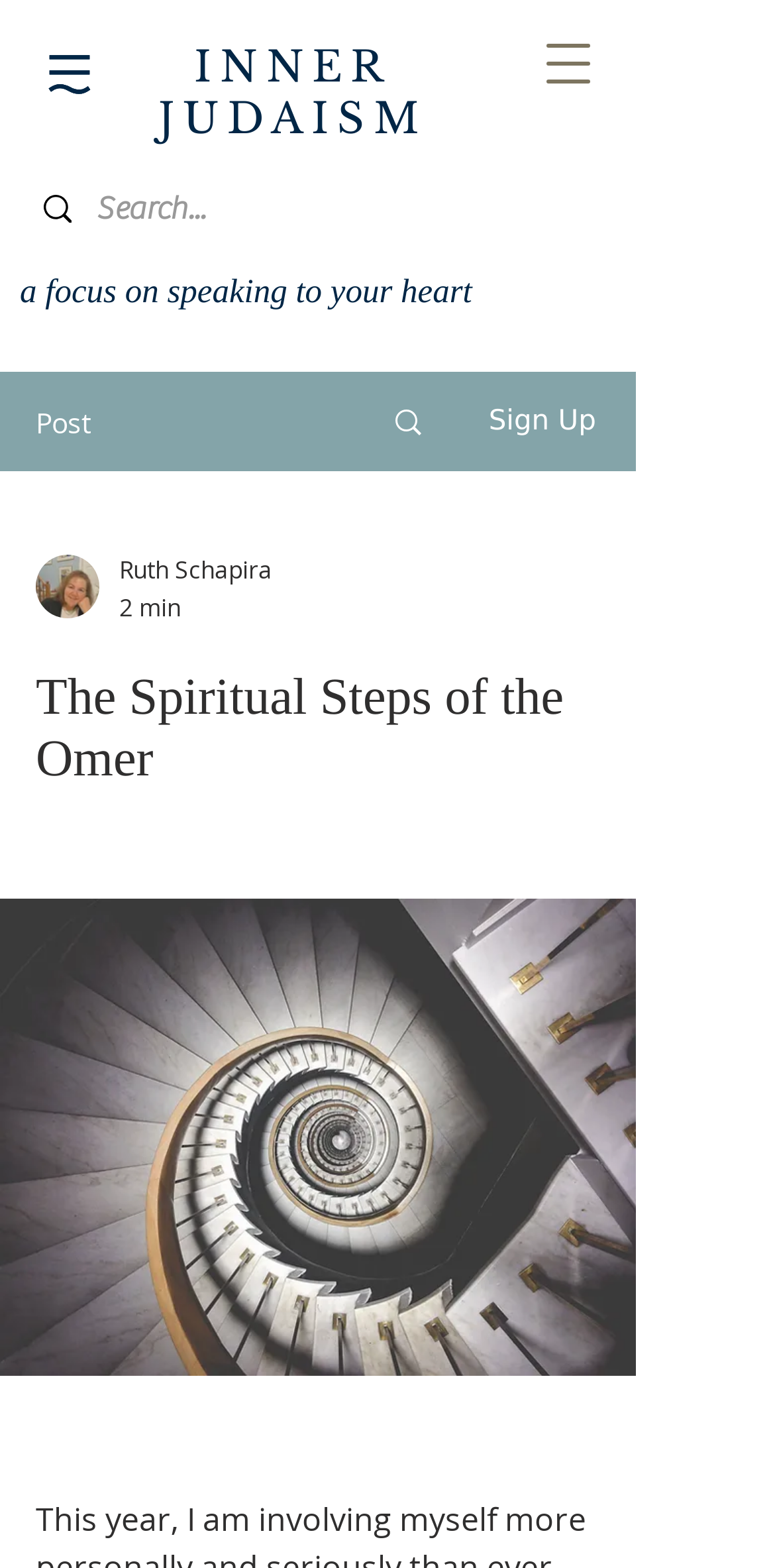What is the estimated reading time of the post? Look at the image and give a one-word or short phrase answer.

2 min